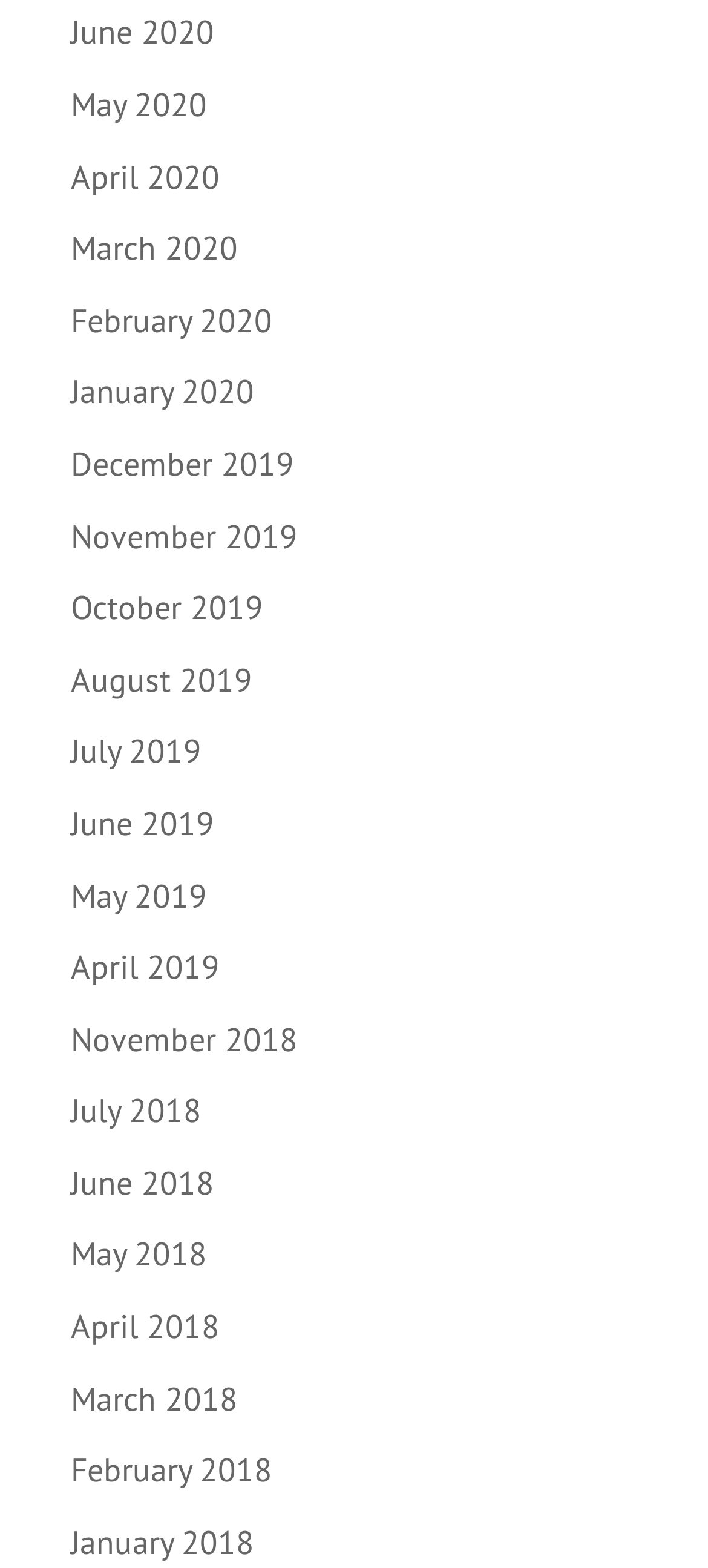How many months are listed in 2020?
Please answer the question with a single word or phrase, referencing the image.

6